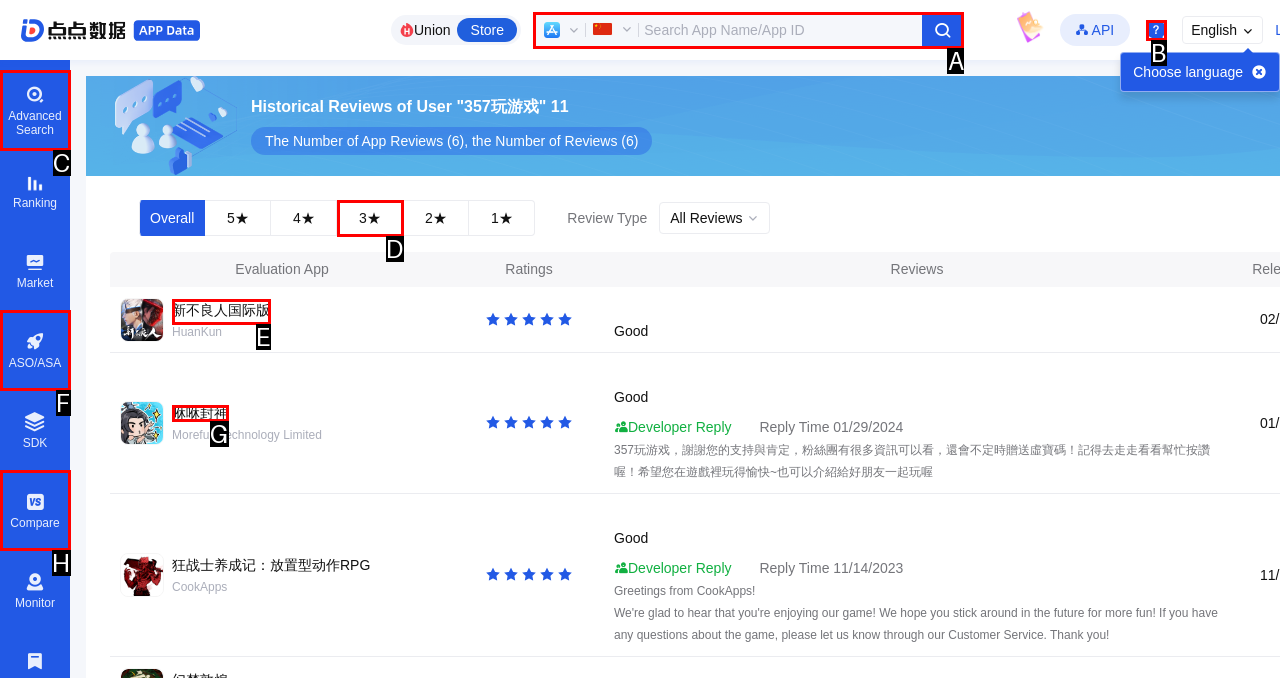Among the marked elements in the screenshot, which letter corresponds to the UI element needed for the task: Search App Name/App ID?

A